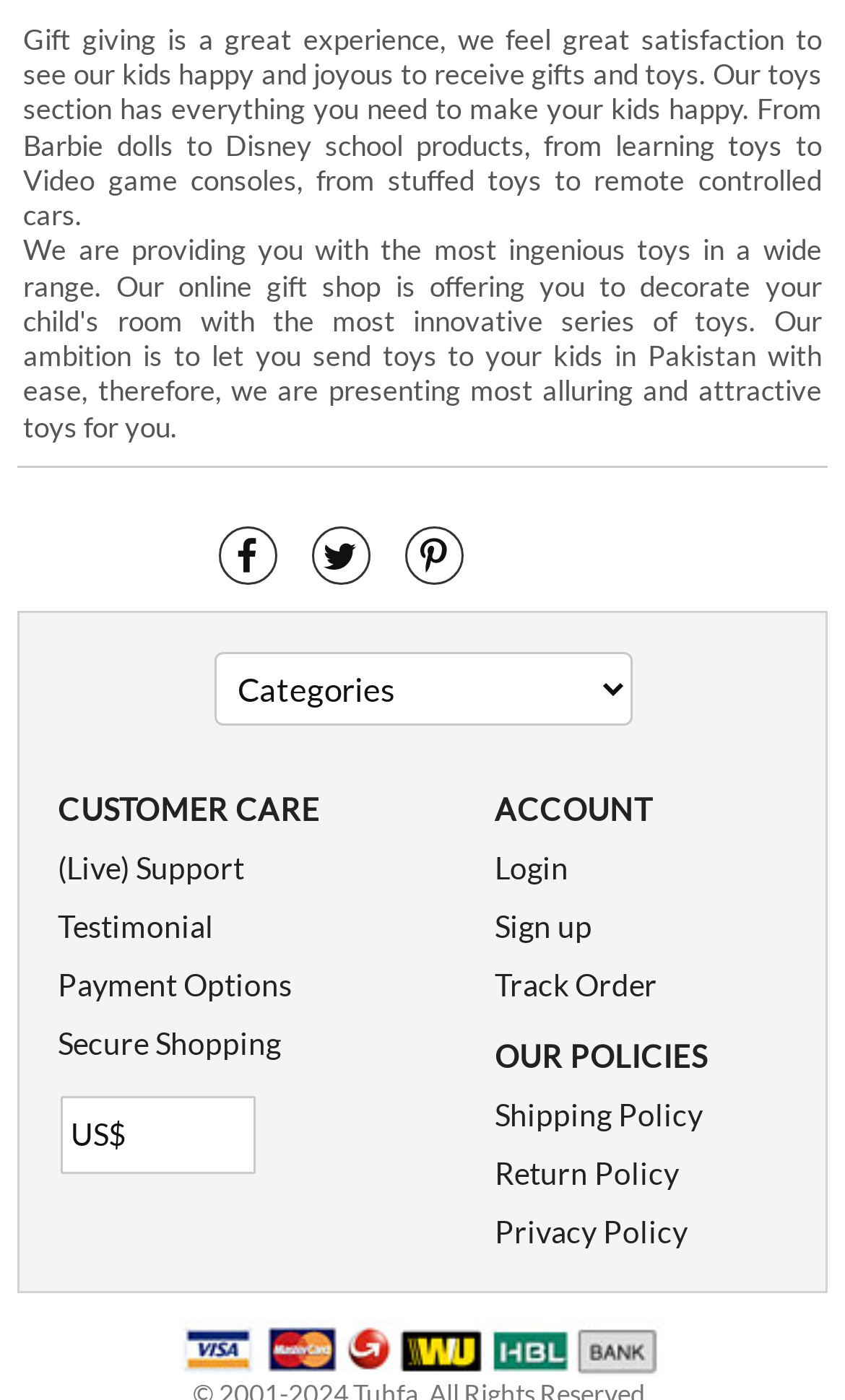Identify the bounding box coordinates for the region to click in order to carry out this instruction: "Select a category". Provide the coordinates using four float numbers between 0 and 1, formatted as [left, top, right, bottom].

[0.253, 0.466, 0.747, 0.518]